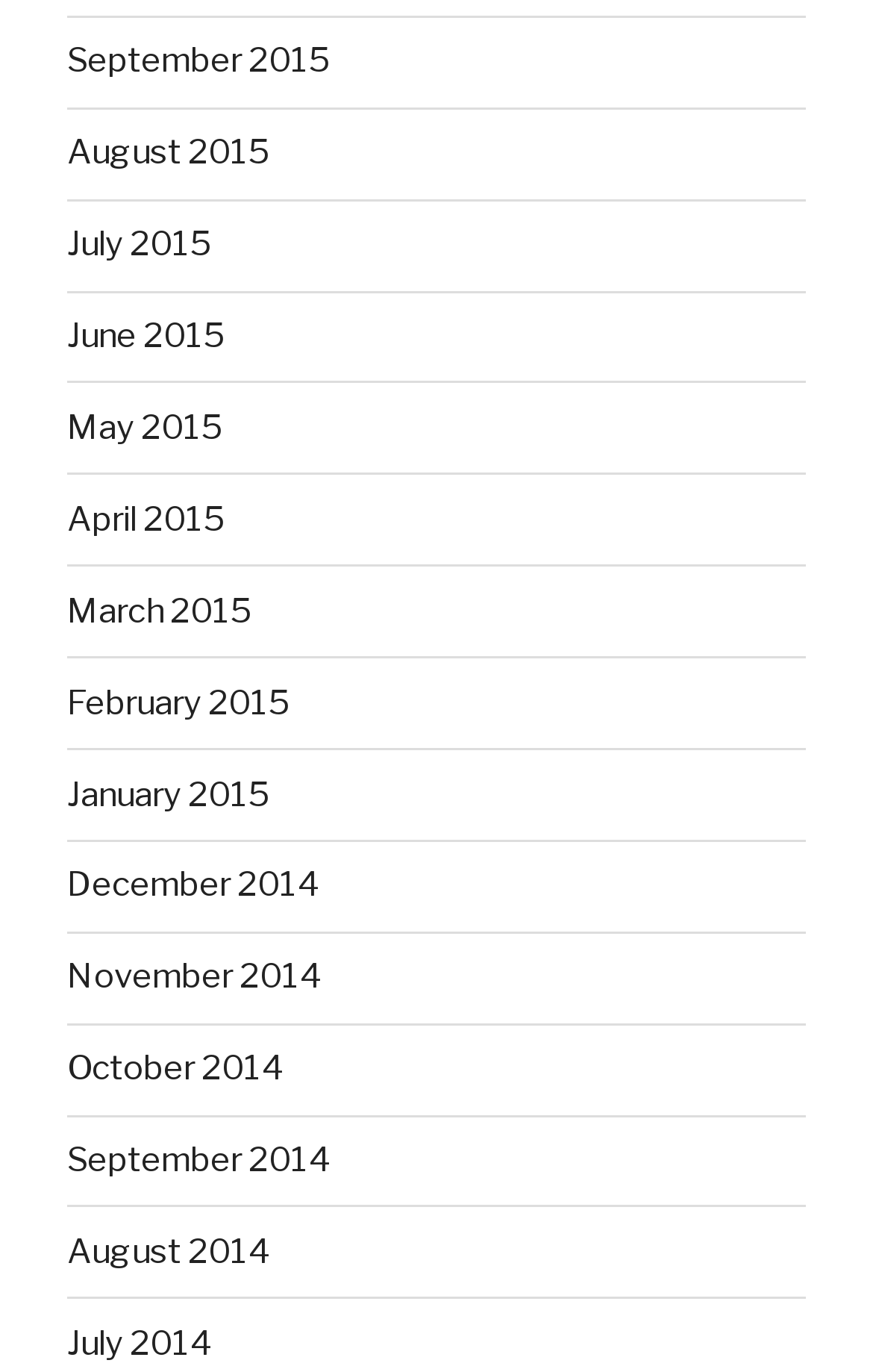Answer the question below with a single word or a brief phrase: 
What is the earliest month listed?

July 2014